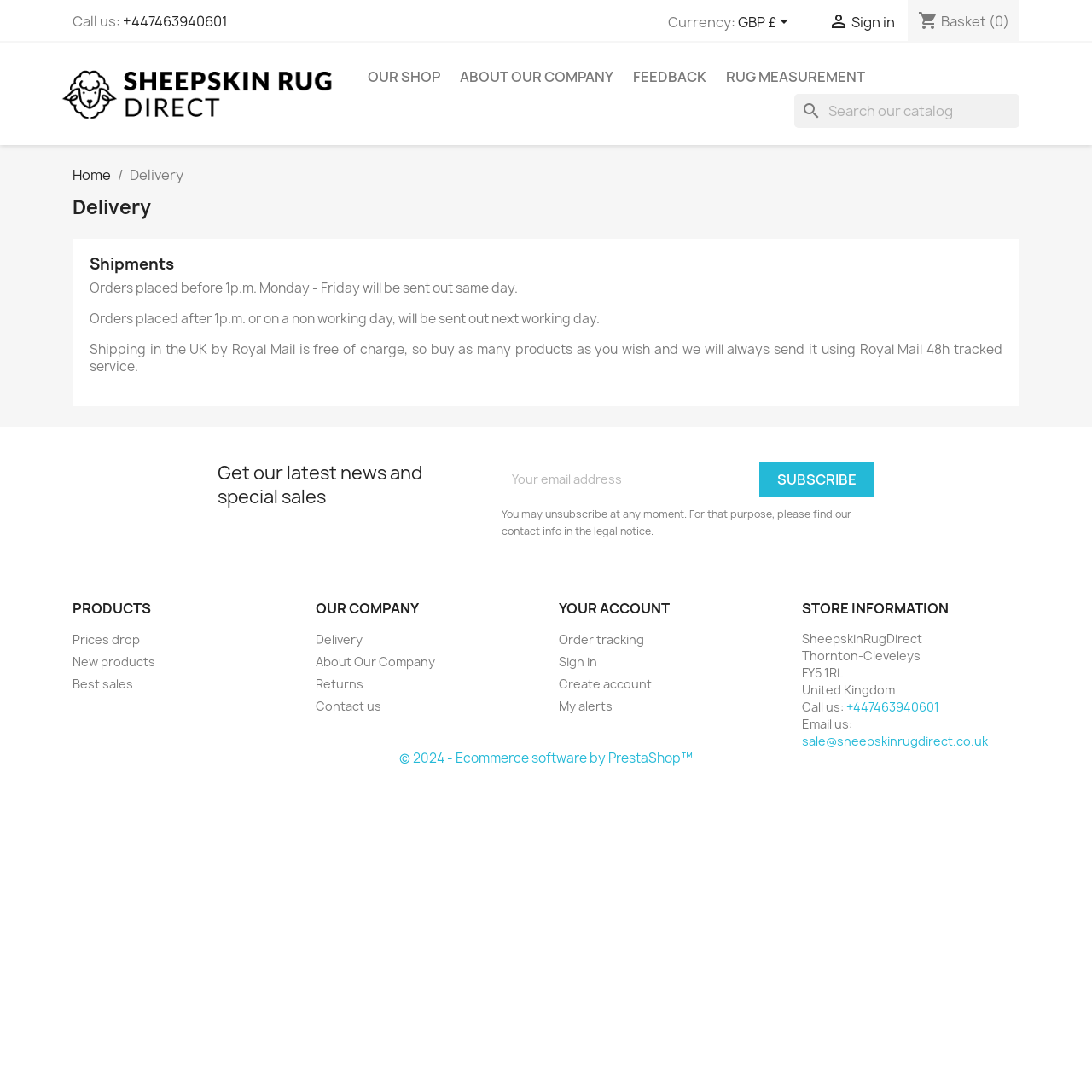Determine the bounding box coordinates for the HTML element described here: "  Our Shop".

[0.329, 0.055, 0.411, 0.086]